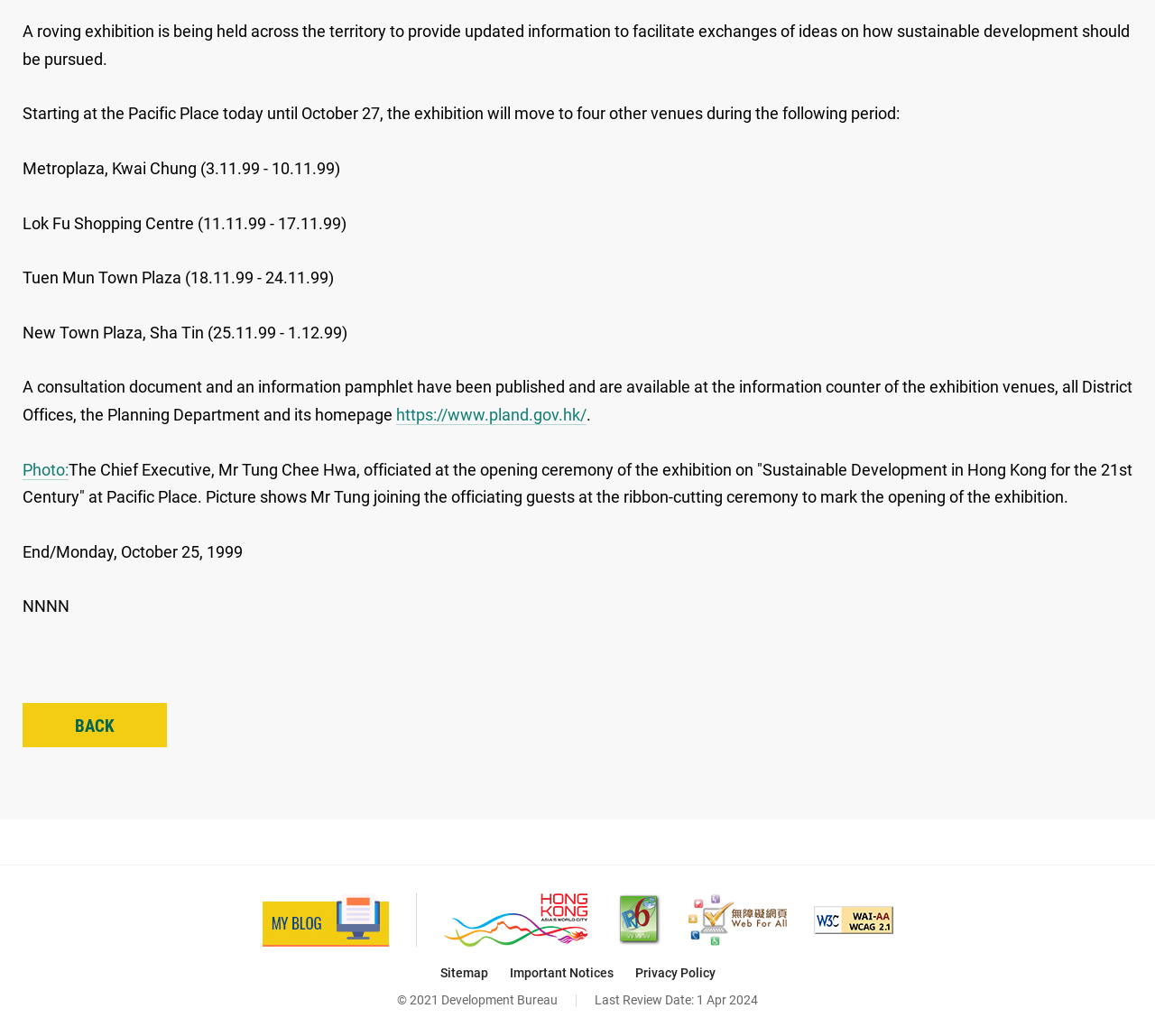Identify the bounding box coordinates of the part that should be clicked to carry out this instruction: "Go back to the previous page".

[0.02, 0.678, 0.145, 0.721]